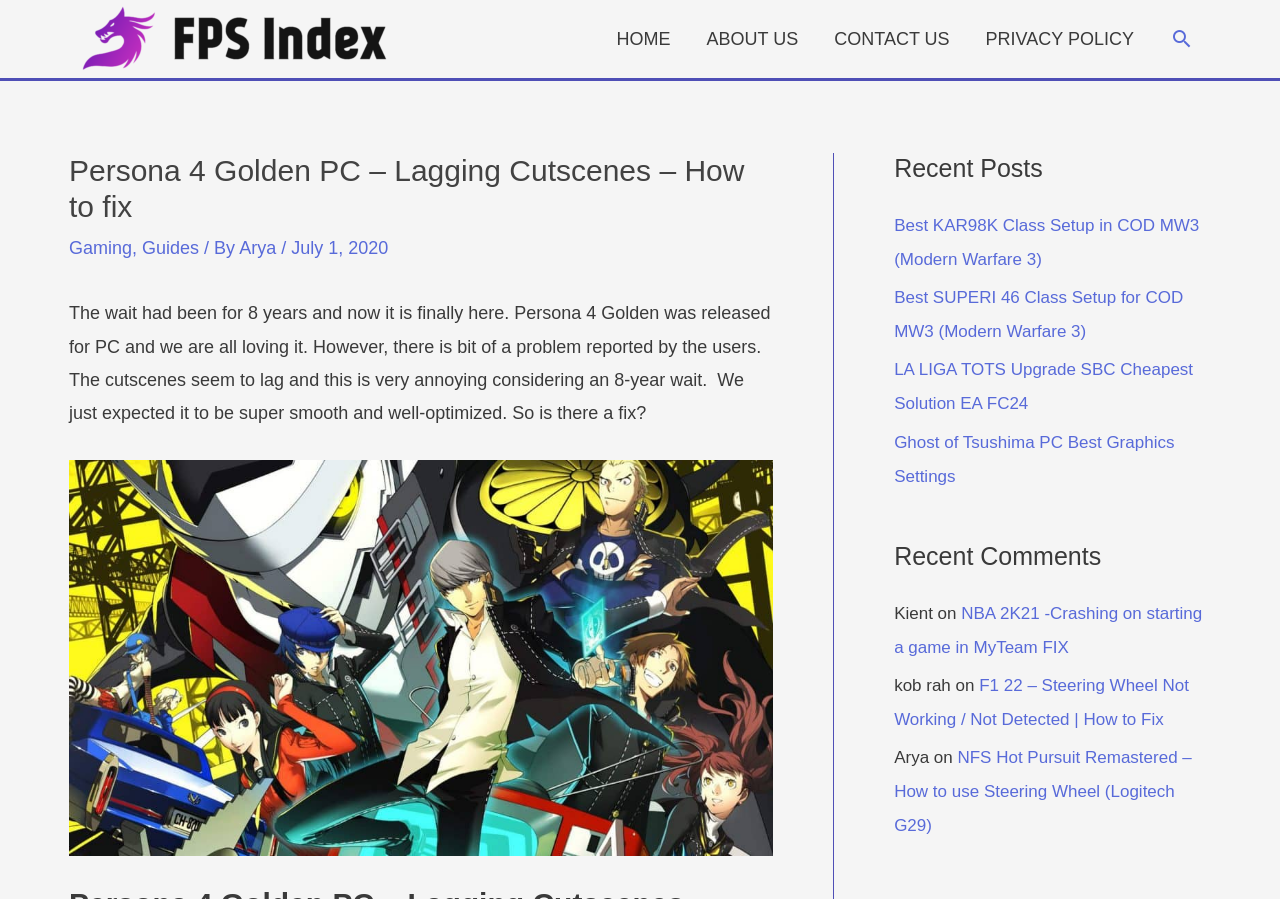What type of game is Persona 4 Golden?
Using the visual information, reply with a single word or short phrase.

RPG